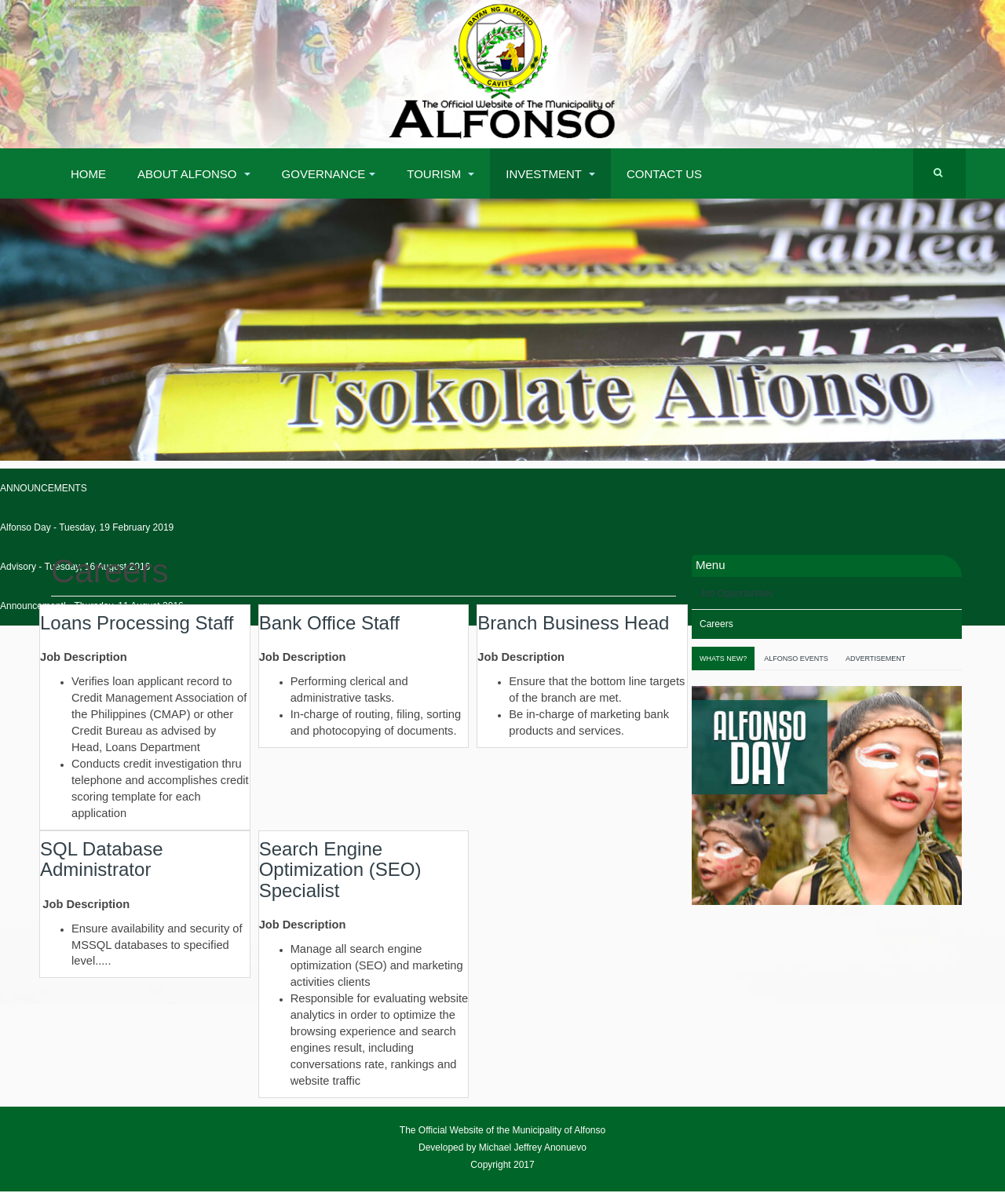What is the role of the 'Branch Business Head'?
Please respond to the question thoroughly and include all relevant details.

The role of the 'Branch Business Head' can be found in the job description section. According to the job description, the Branch Business Head is responsible for ensuring that the bottom line targets of the branch are met, as well as being in charge of marketing bank products and services.